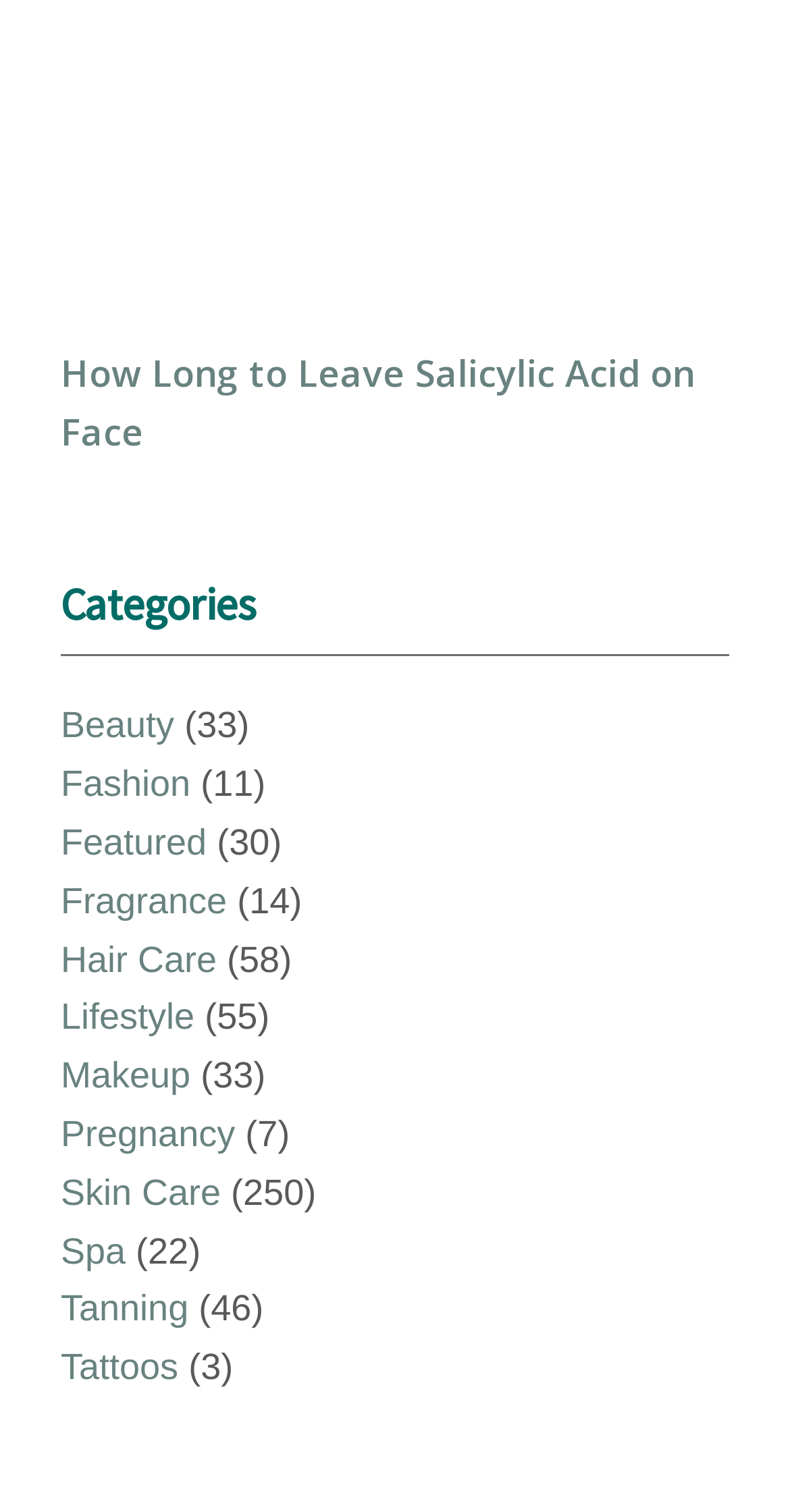Give a concise answer of one word or phrase to the question: 
How many articles are there in the 'Fashion' category?

11